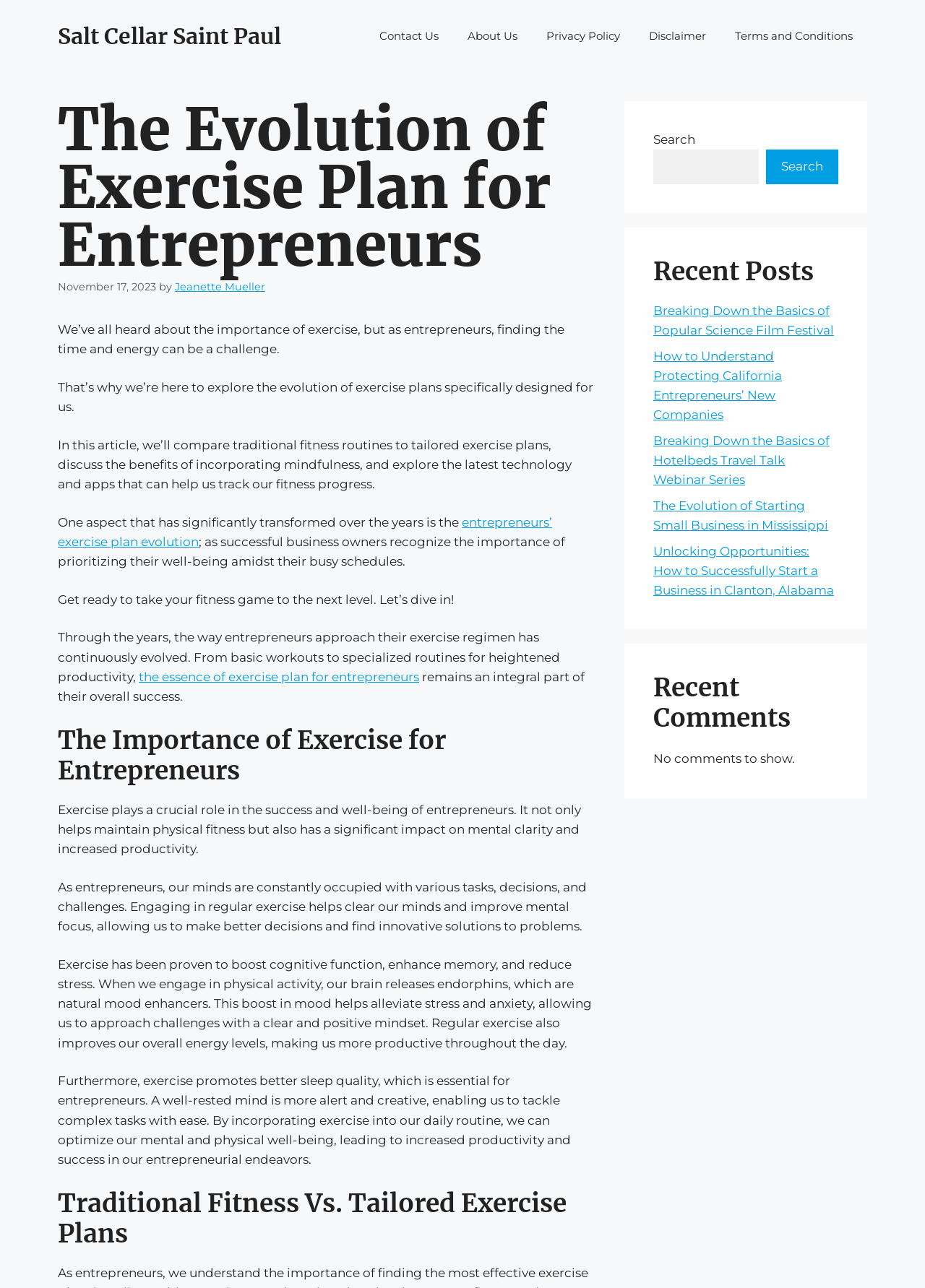What is the section below the main article?
Respond to the question with a well-detailed and thorough answer.

Below the main article, there are two sections, one for 'Recent Posts' and another for 'Recent Comments', which list links to other articles and comments on the webpage.